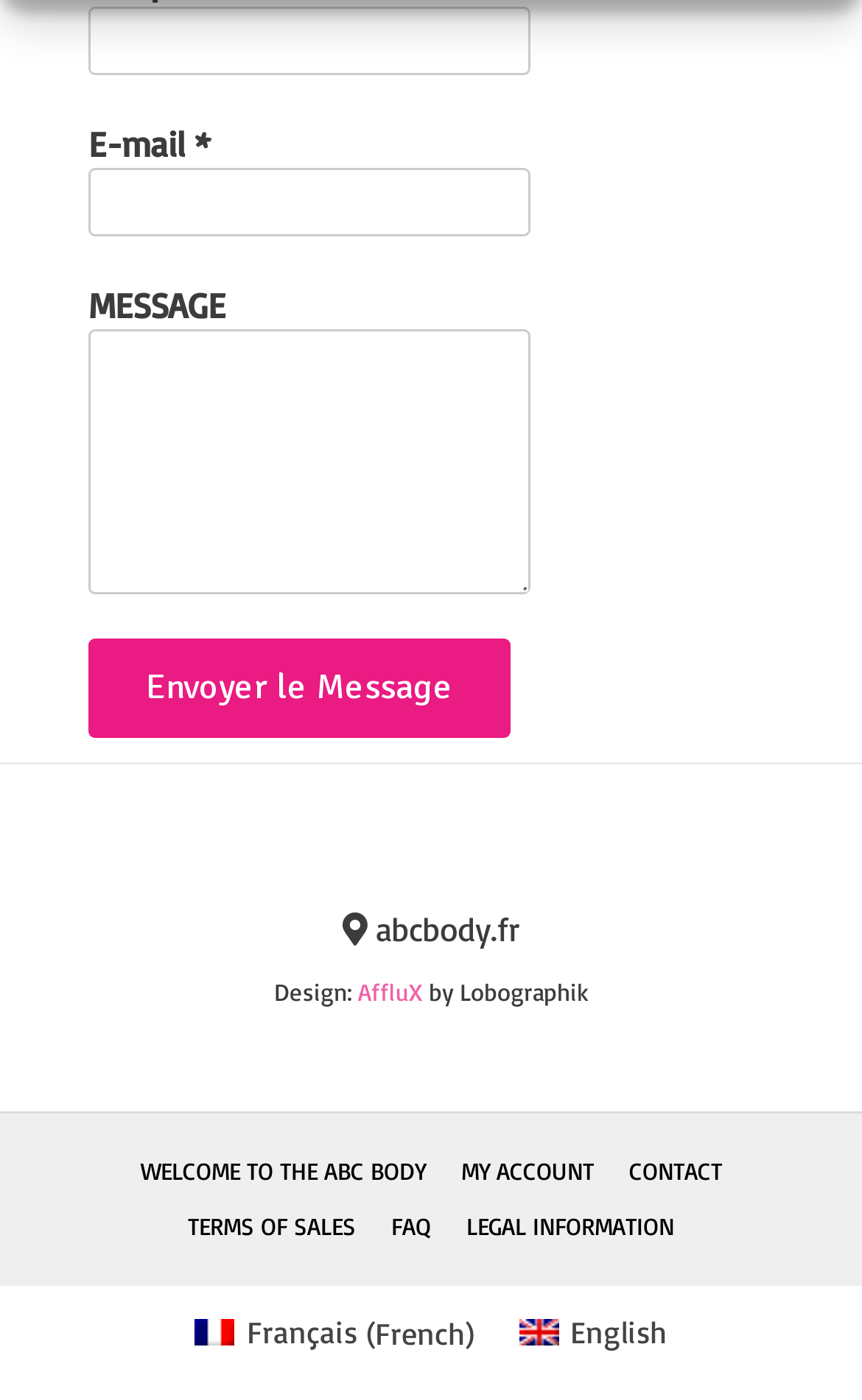What is the website's domain name?
Based on the screenshot, respond with a single word or phrase.

abcbody.fr